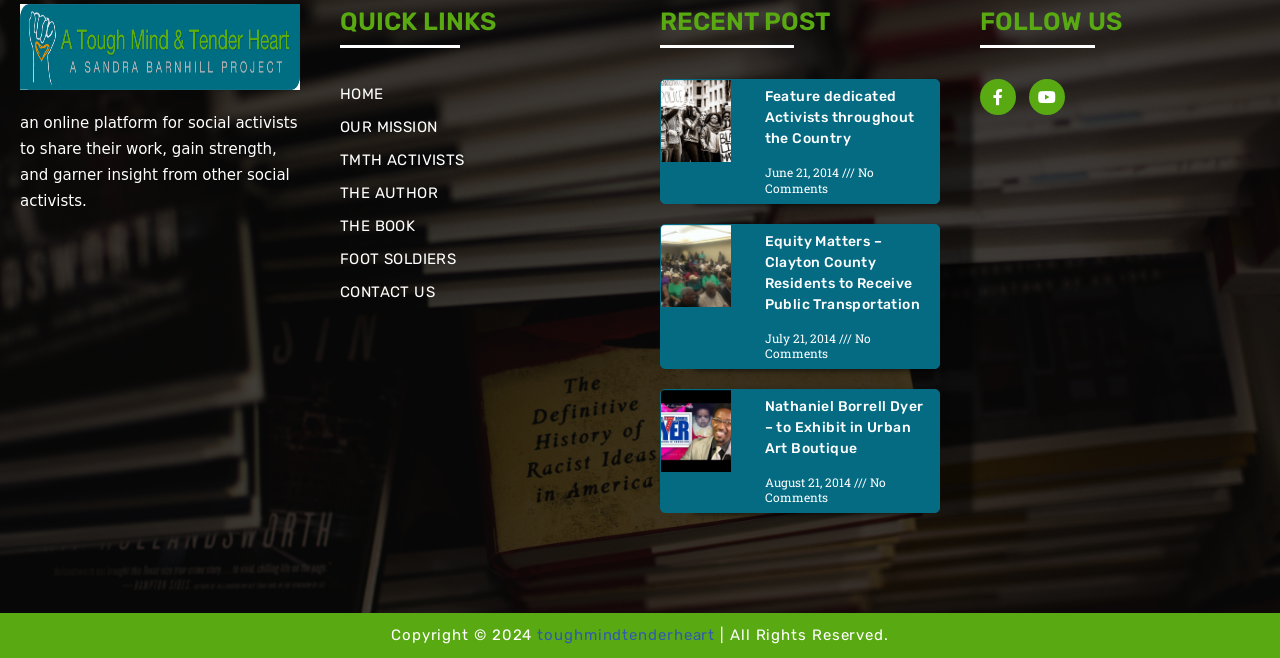Answer with a single word or phrase: 
What is the copyright year of the webpage?

2024